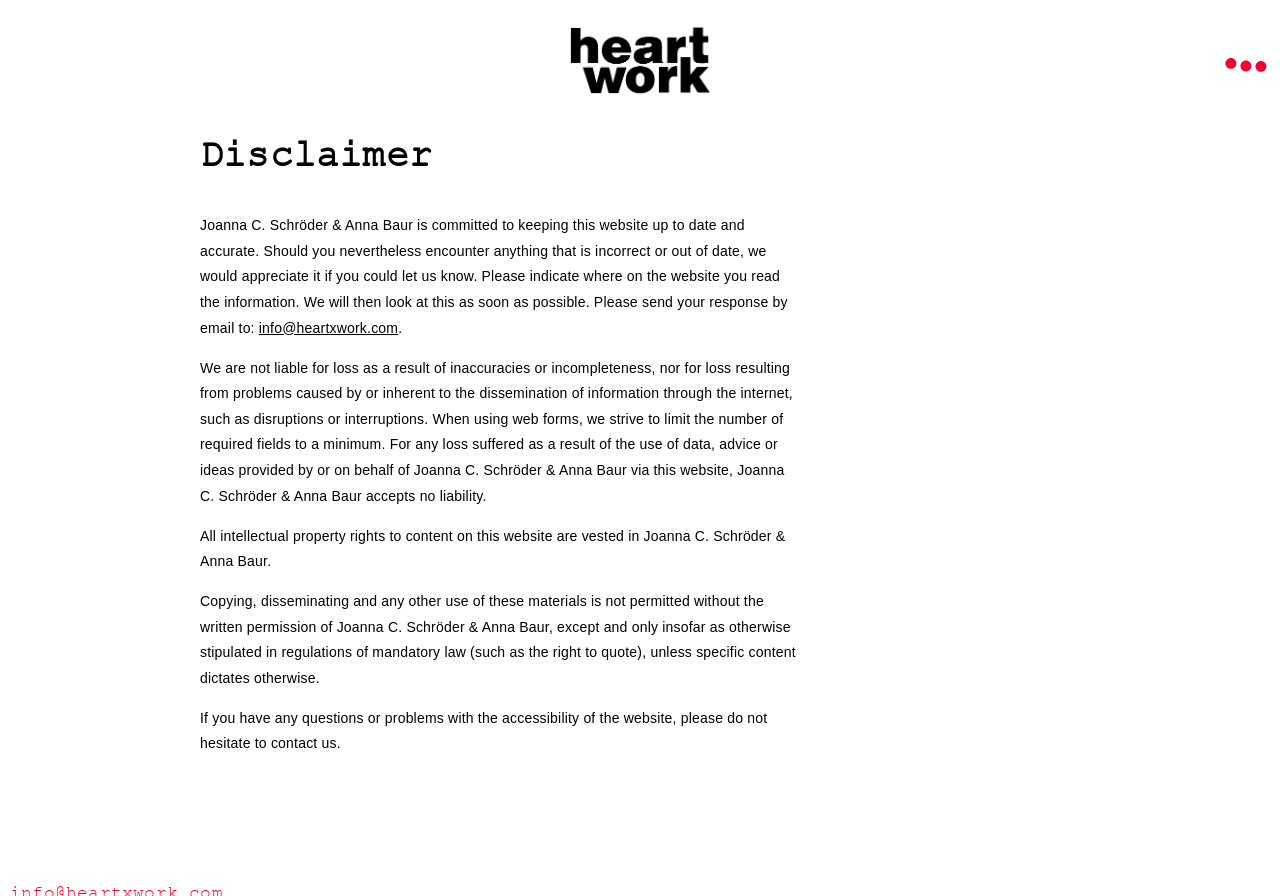What is the contact method for accessibility issues?
Please provide a single word or phrase as the answer based on the screenshot.

Contact us